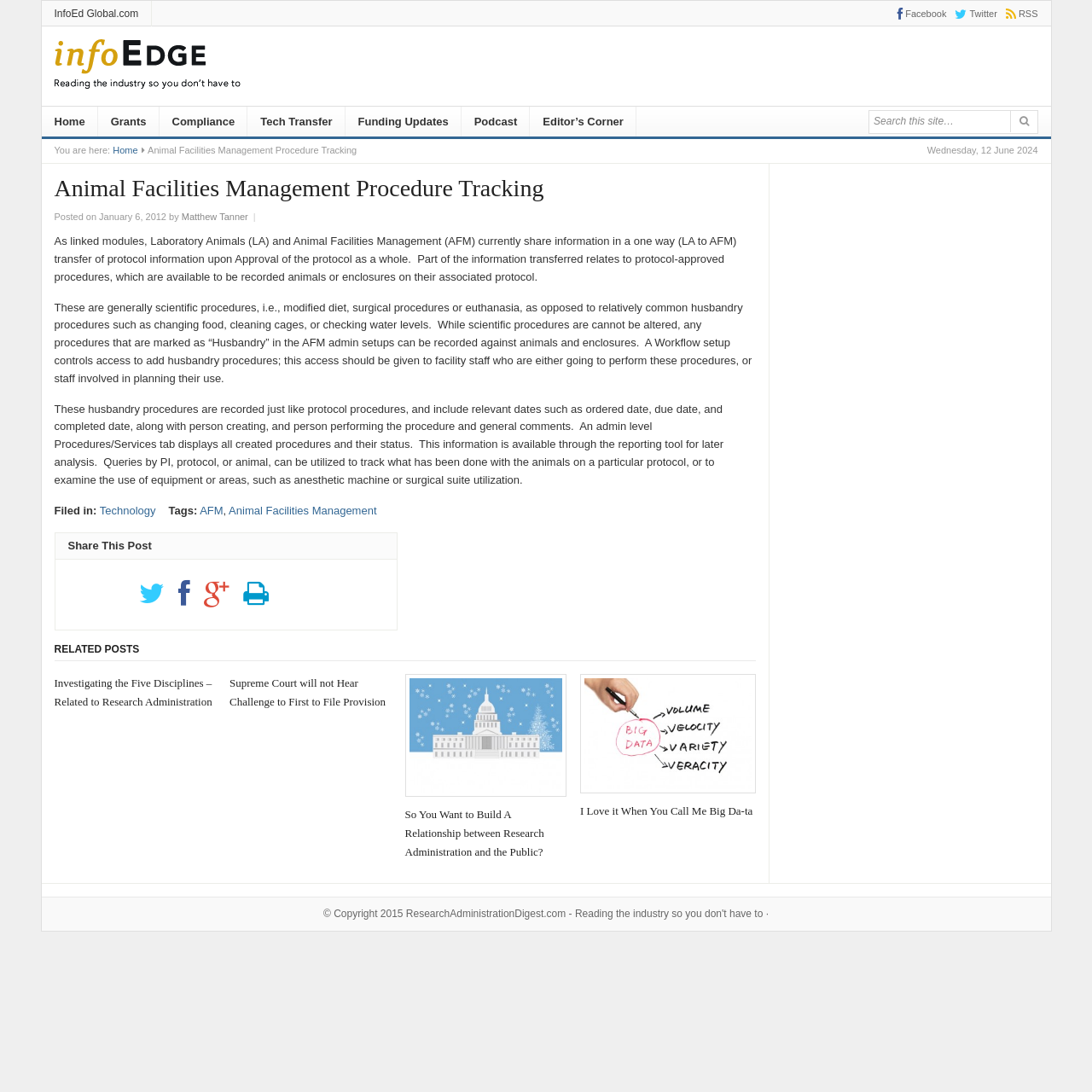Determine the bounding box coordinates of the clickable region to execute the instruction: "View related post about Investigating the Five Disciplines". The coordinates should be four float numbers between 0 and 1, denoted as [left, top, right, bottom].

[0.05, 0.617, 0.197, 0.652]